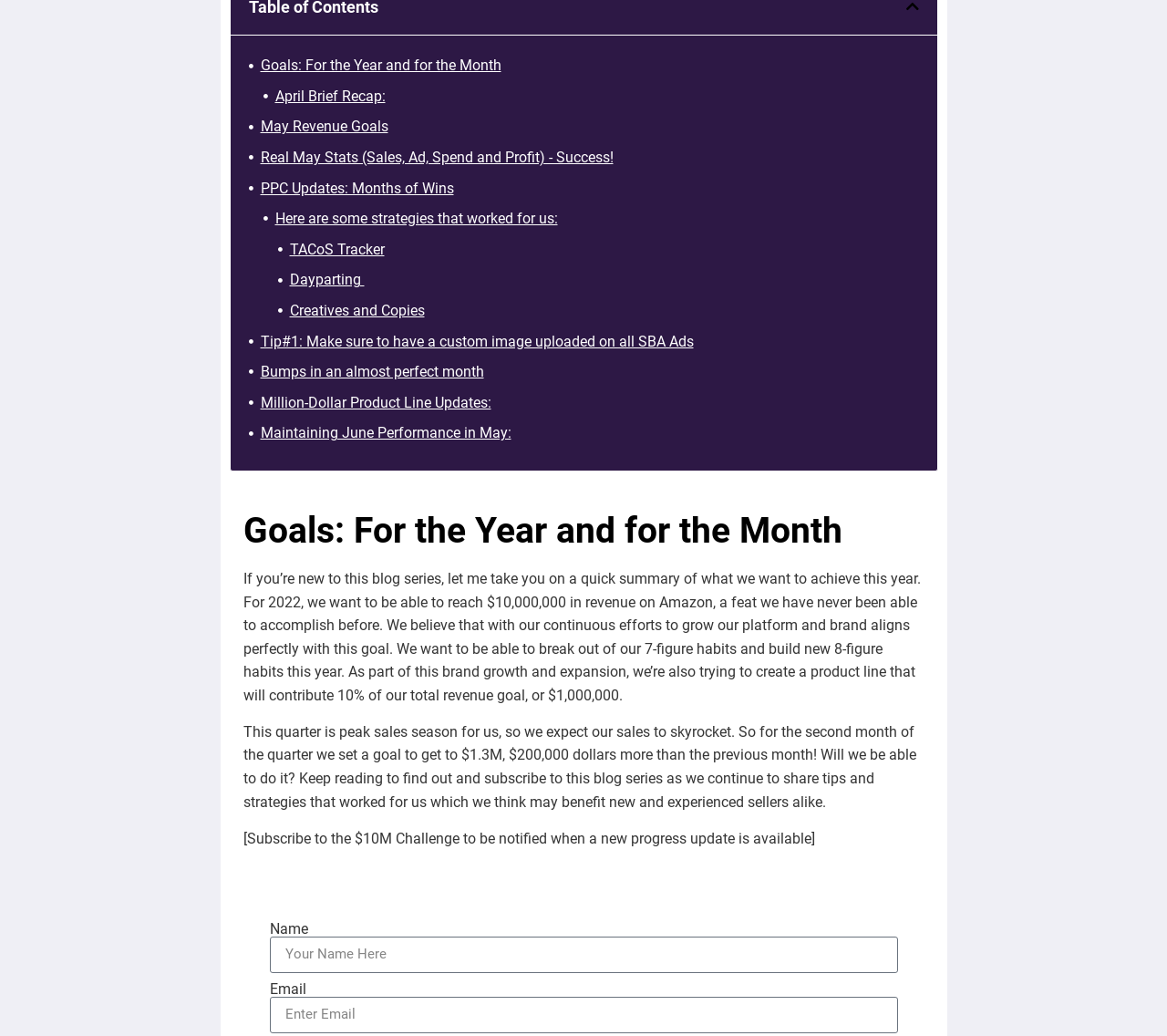Provide a thorough and detailed response to the question by examining the image: 
What is the purpose of the $10M Challenge?

The webpage mentions that the $10M Challenge is a blog series where the authors will share tips and strategies that worked for them, which may benefit new and experienced sellers alike.